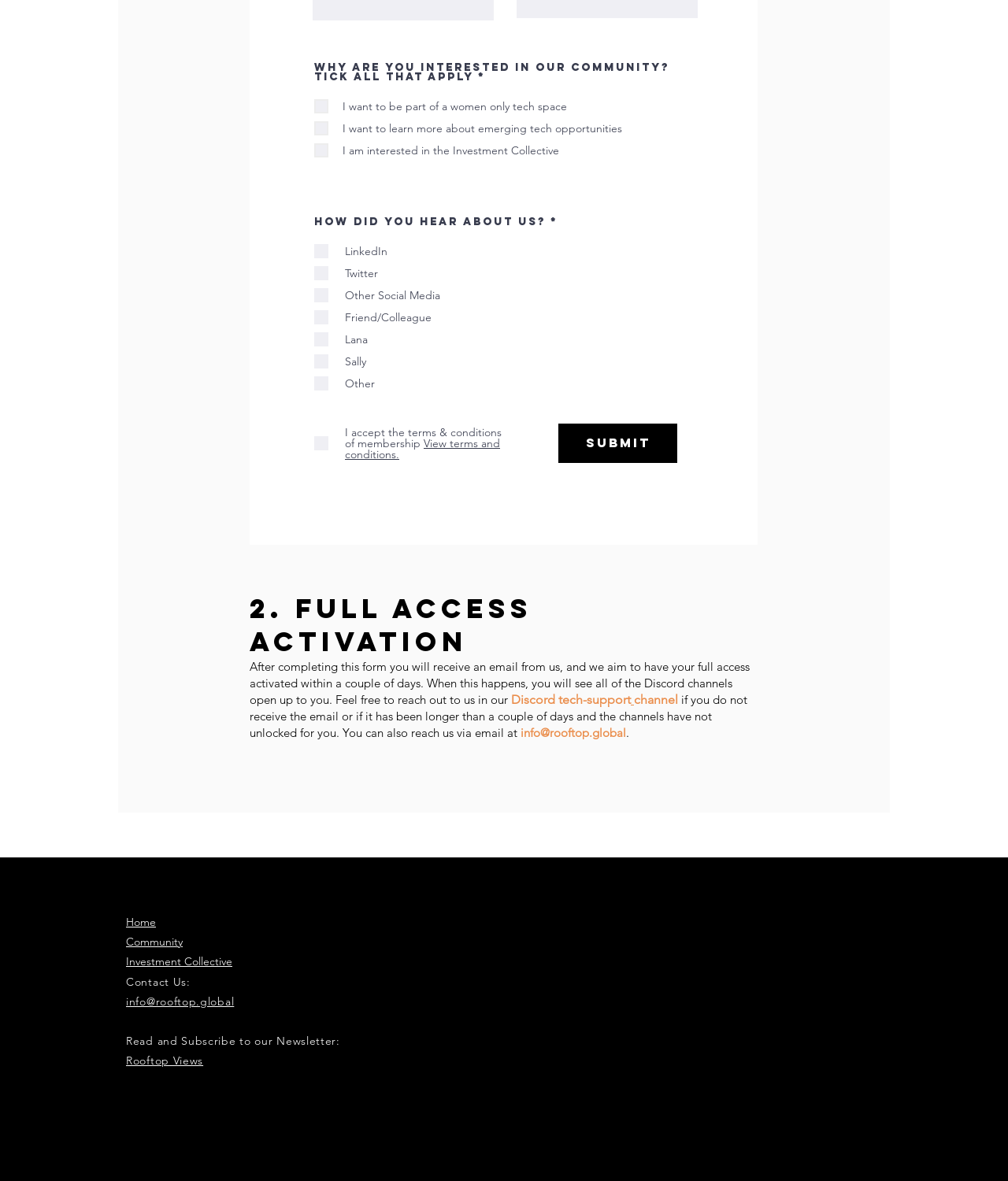Can you find the bounding box coordinates for the element that needs to be clicked to execute this instruction: "Click the 'SUBMIT' button"? The coordinates should be given as four float numbers between 0 and 1, i.e., [left, top, right, bottom].

[0.554, 0.359, 0.672, 0.392]